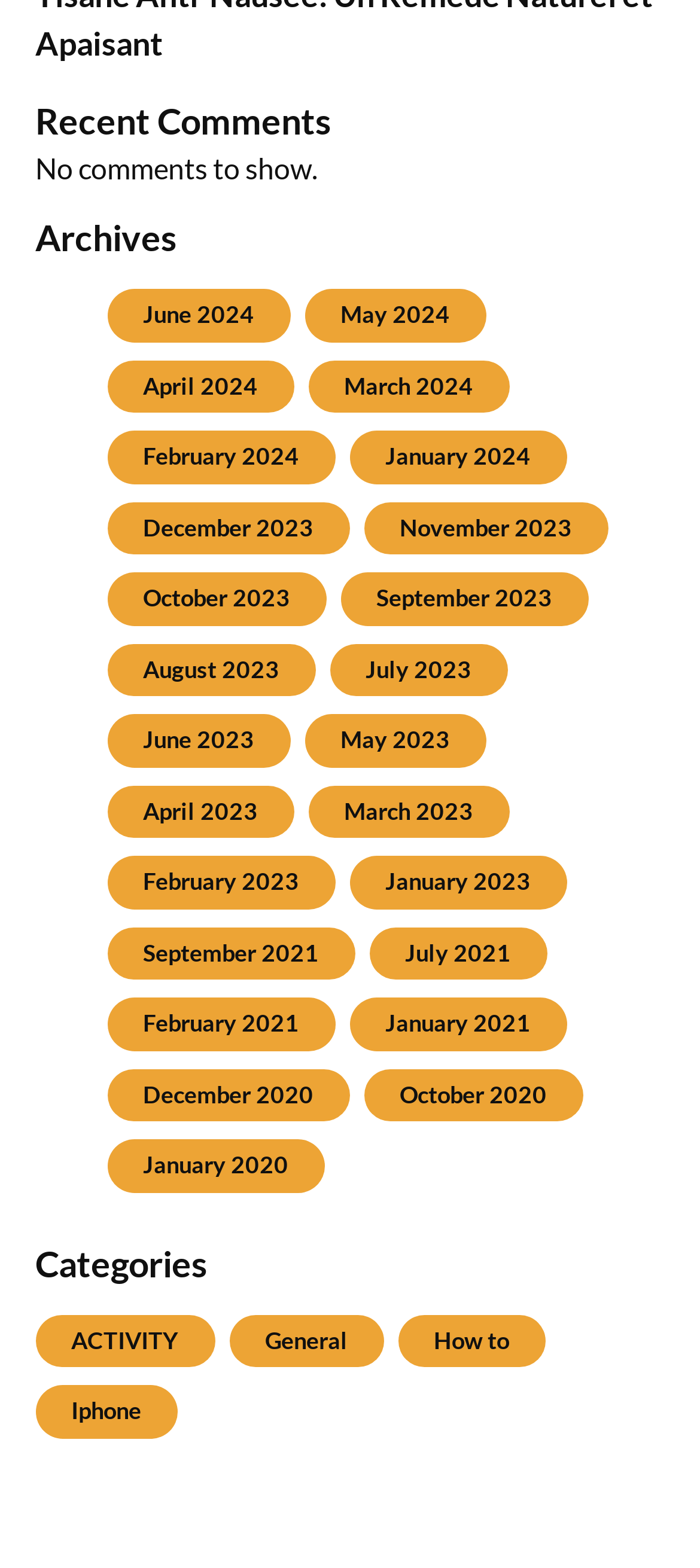With reference to the image, please provide a detailed answer to the following question: What is the category listed below ACTIVITY?

The category listed below ACTIVITY is General, which is indicated by the link element with the text 'General' located below the heading element with the text 'Categories' and the link element with the text 'ACTIVITY'.